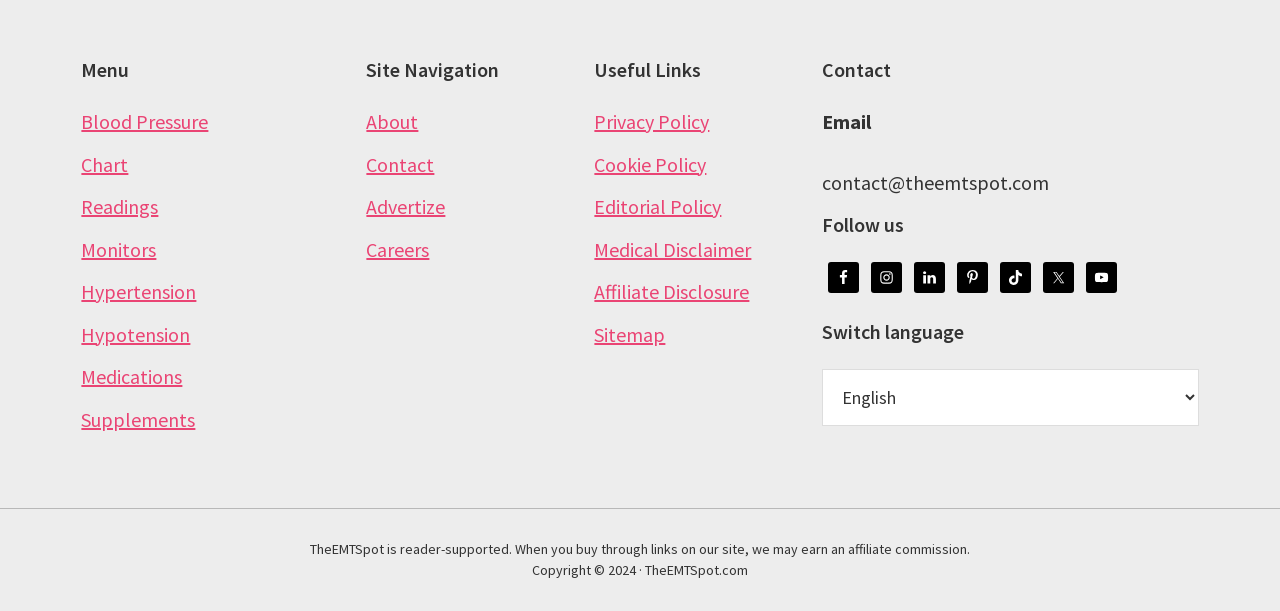What year is the copyright for the website?
Based on the image, answer the question with a single word or brief phrase.

2024